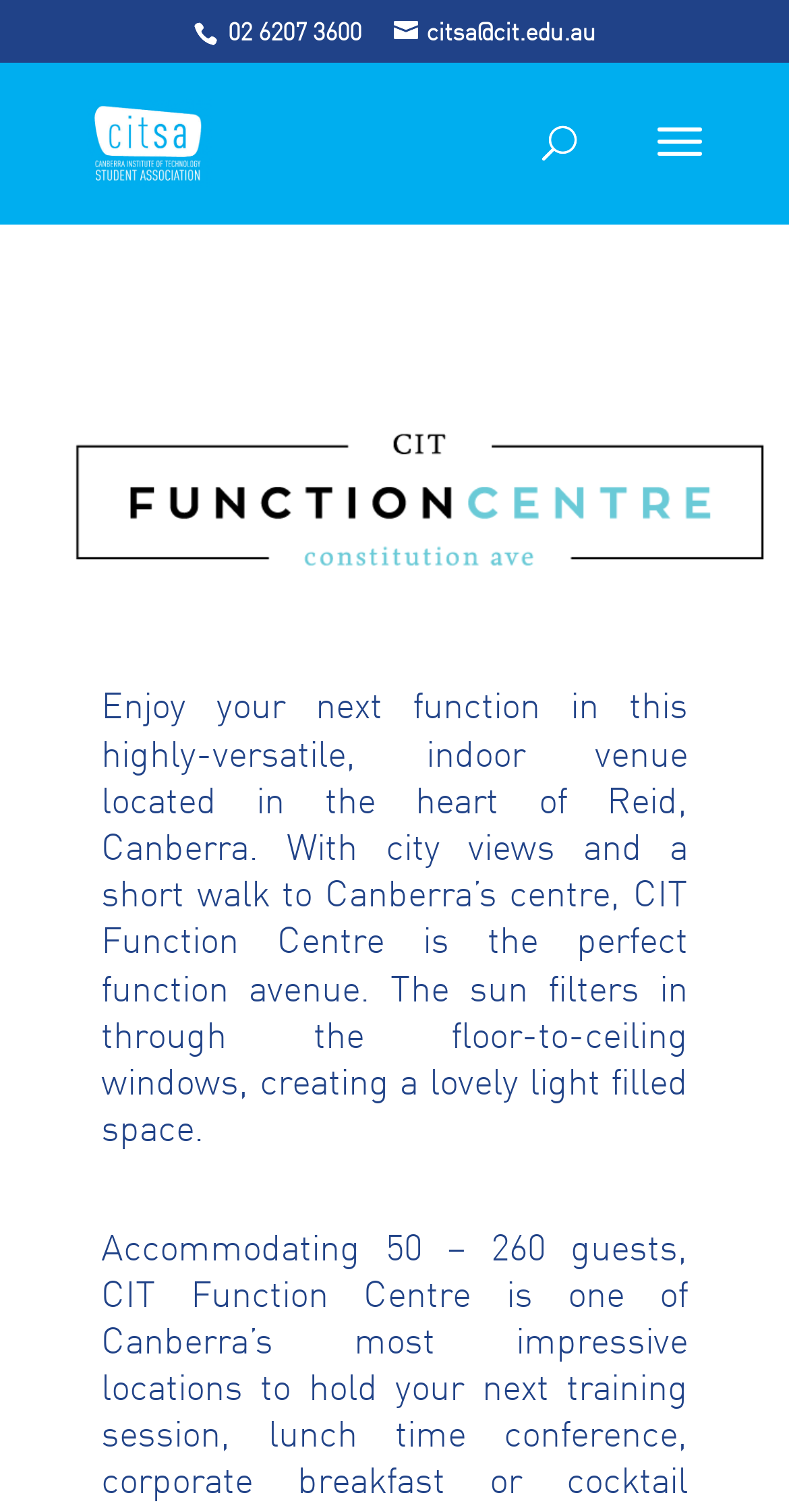Use a single word or phrase to answer the question: What is the feature of the CIT Function Centre?

Floor-to-ceiling windows